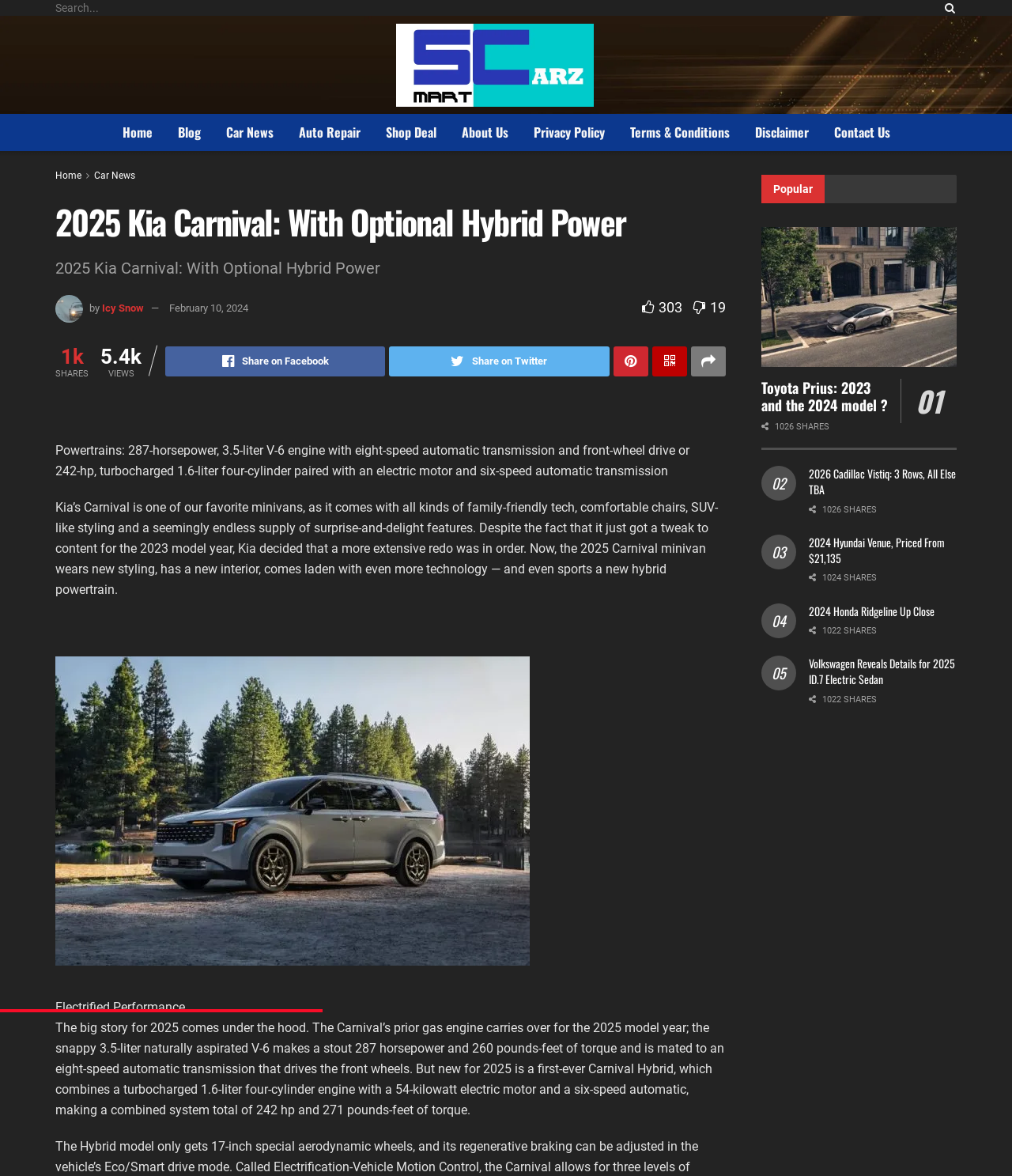Write an elaborate caption that captures the essence of the webpage.

This webpage is about cars and motorbikes, with a focus on the 2025 Kia Carnival. At the top, there is a search bar and a navigation menu with links to "Home", "Blog", "Car News", "Auto Repair", "Shop Deal", "About Us", "Privacy Policy", "Terms & Conditions", and "Disclaimer". Below the navigation menu, there is a heading that reads "2025 Kia Carnival: With Optional Hybrid Power". 

To the right of the heading, there is an image of a car, and below it, there is a paragraph of text that describes the Kia Carnival, mentioning its family-friendly tech, comfortable chairs, and SUV-like styling. The text also mentions that the 2025 model has new styling, a new interior, and more technology, including a new hybrid powertrain.

Below the paragraph, there are social media sharing links and a section that displays the number of shares and views. Further down, there is a section titled "Electrified Performance" that discusses the Carnival's powertrains, including a 3.5-liter V-6 engine and a new hybrid powertrain that combines a turbocharged 1.6-liter four-cylinder engine with an electric motor.

On the right side of the page, there is a section titled "Popular" that displays a list of links to other car-related articles, including the Toyota Prius, 2026 Cadillac Vistiq, 2024 Hyundai Venue, 2024 Honda Ridgeline, and 2025 Volkswagen ID.7 Electric Sedan. Each link has a heading, an image, and a section that displays the number of shares.